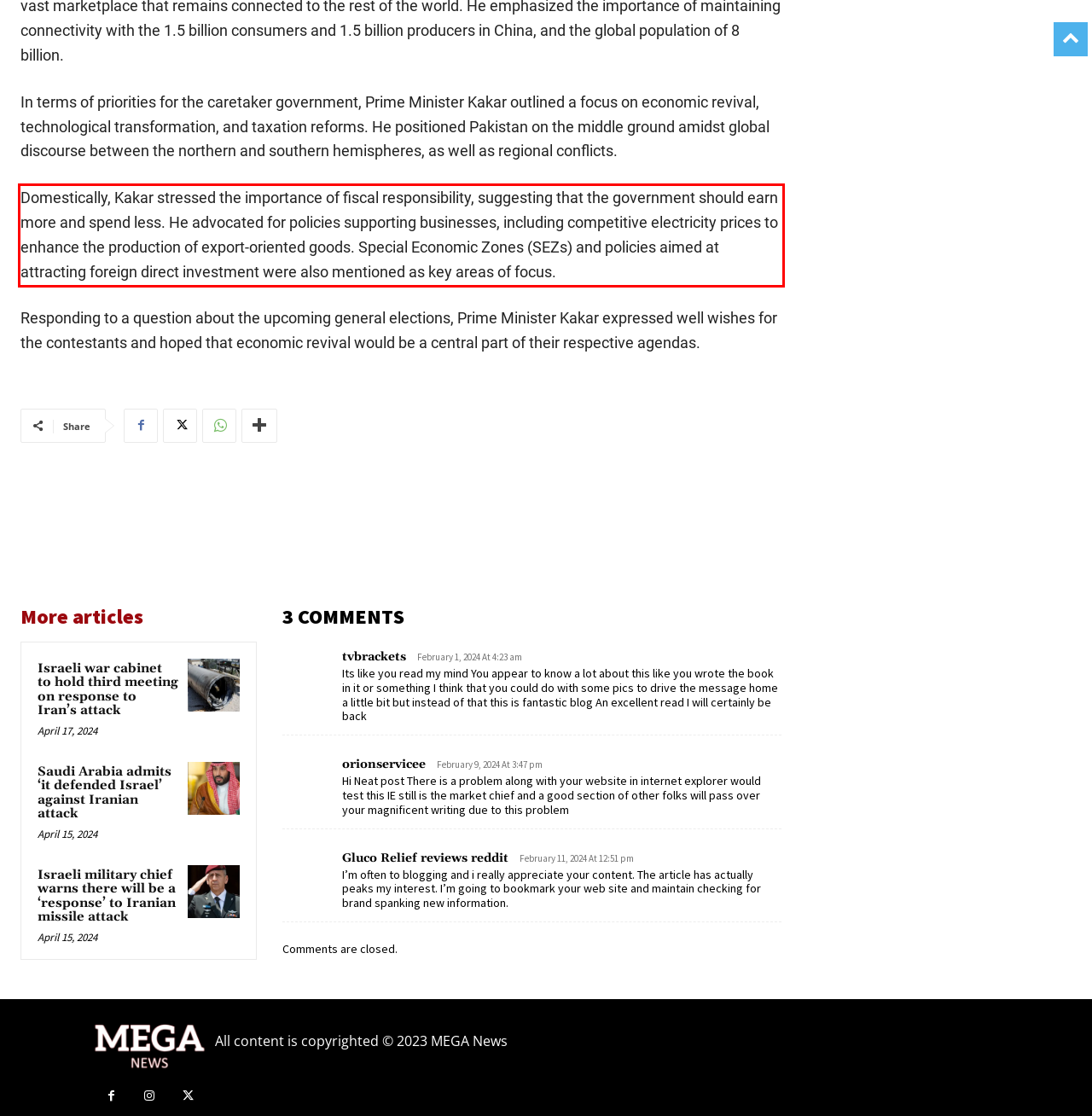Identify and extract the text within the red rectangle in the screenshot of the webpage.

Domestically, Kakar stressed the importance of fiscal responsibility, suggesting that the government should earn more and spend less. He advocated for policies supporting businesses, including competitive electricity prices to enhance the production of export-oriented goods. Special Economic Zones (SEZs) and policies aimed at attracting foreign direct investment were also mentioned as key areas of focus.